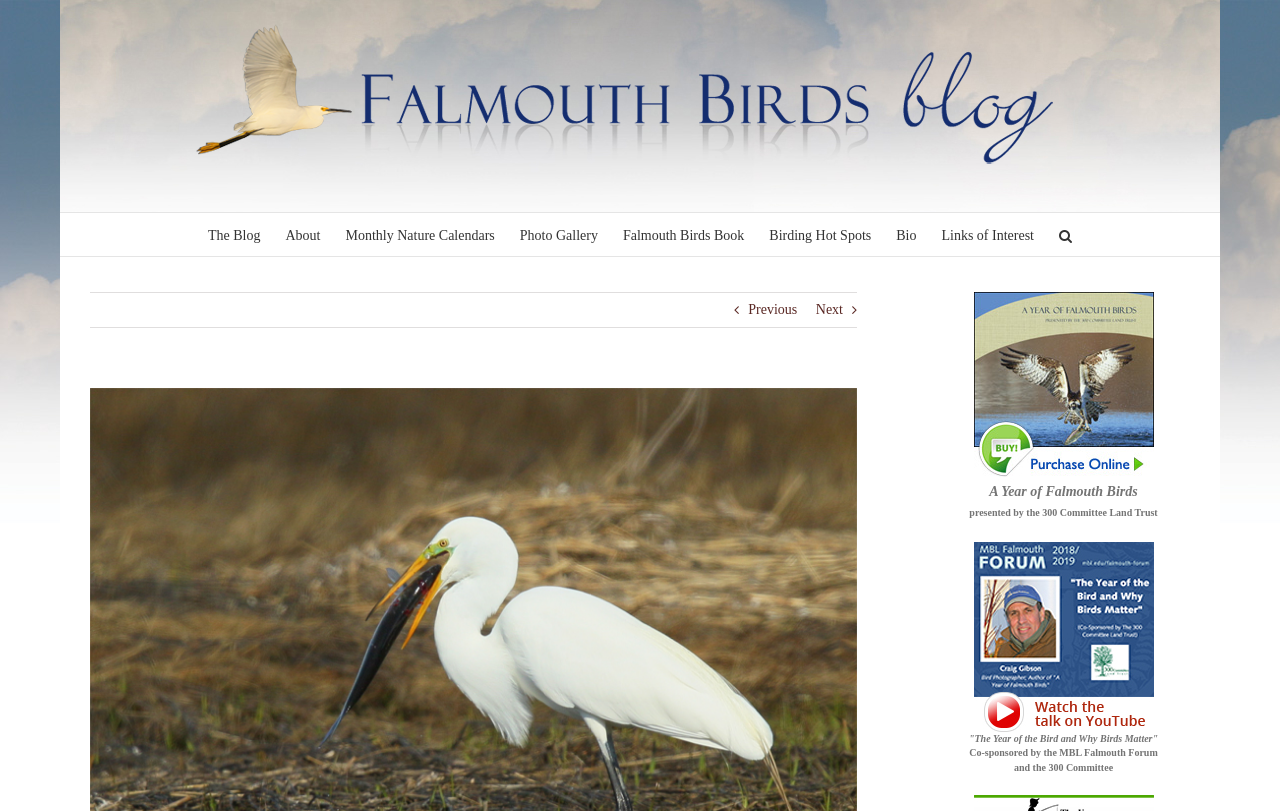Locate the bounding box coordinates of the element that should be clicked to fulfill the instruction: "Search".

[0.827, 0.263, 0.837, 0.316]